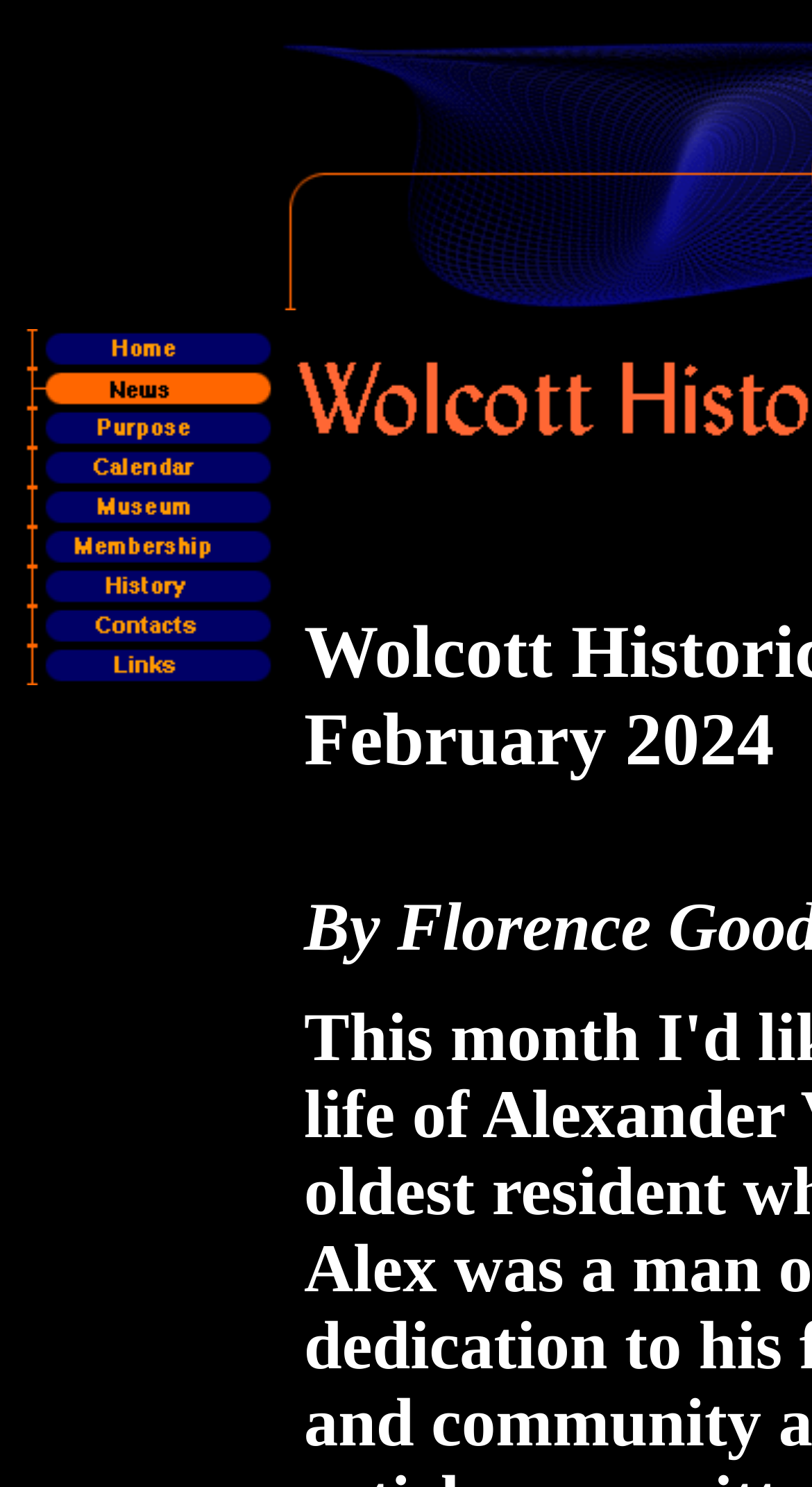How many rows are in the first table on the webpage?
Provide a fully detailed and comprehensive answer to the question.

I looked at the LayoutTable element and found that it contains 2 LayoutTableRow elements, which means there are 2 rows in the first table on the webpage.